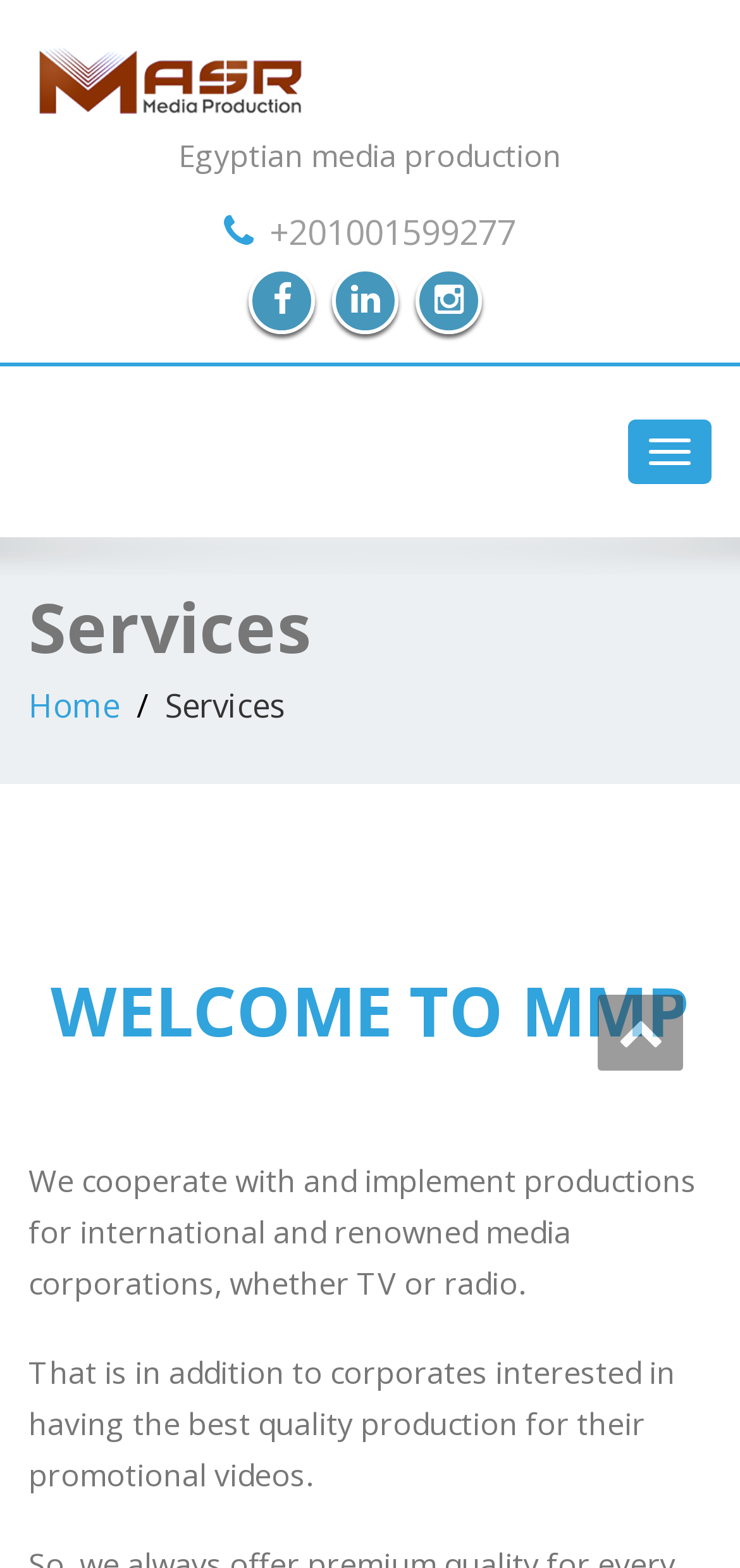Identify the bounding box coordinates for the UI element described as: "Toggle navigation".

[0.849, 0.267, 0.962, 0.308]